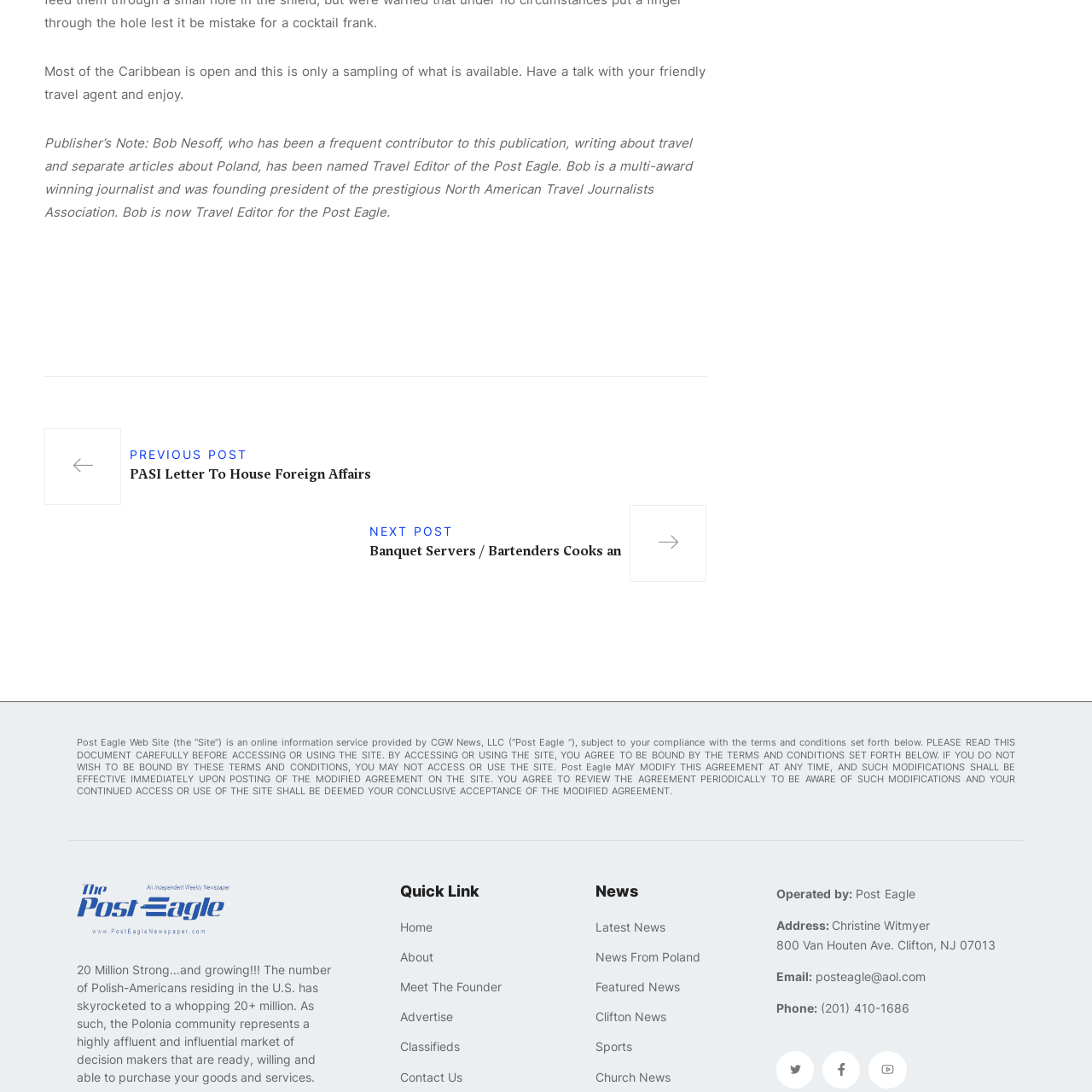What is the name of the travel editor?
Refer to the image and give a detailed answer to the query.

The answer can be found in the second StaticText element, which mentions 'Bob Nesoff, who has been a frequent contributor to this publication, writing about travel and separate articles about Poland, has been named Travel Editor of the Post Eagle.'